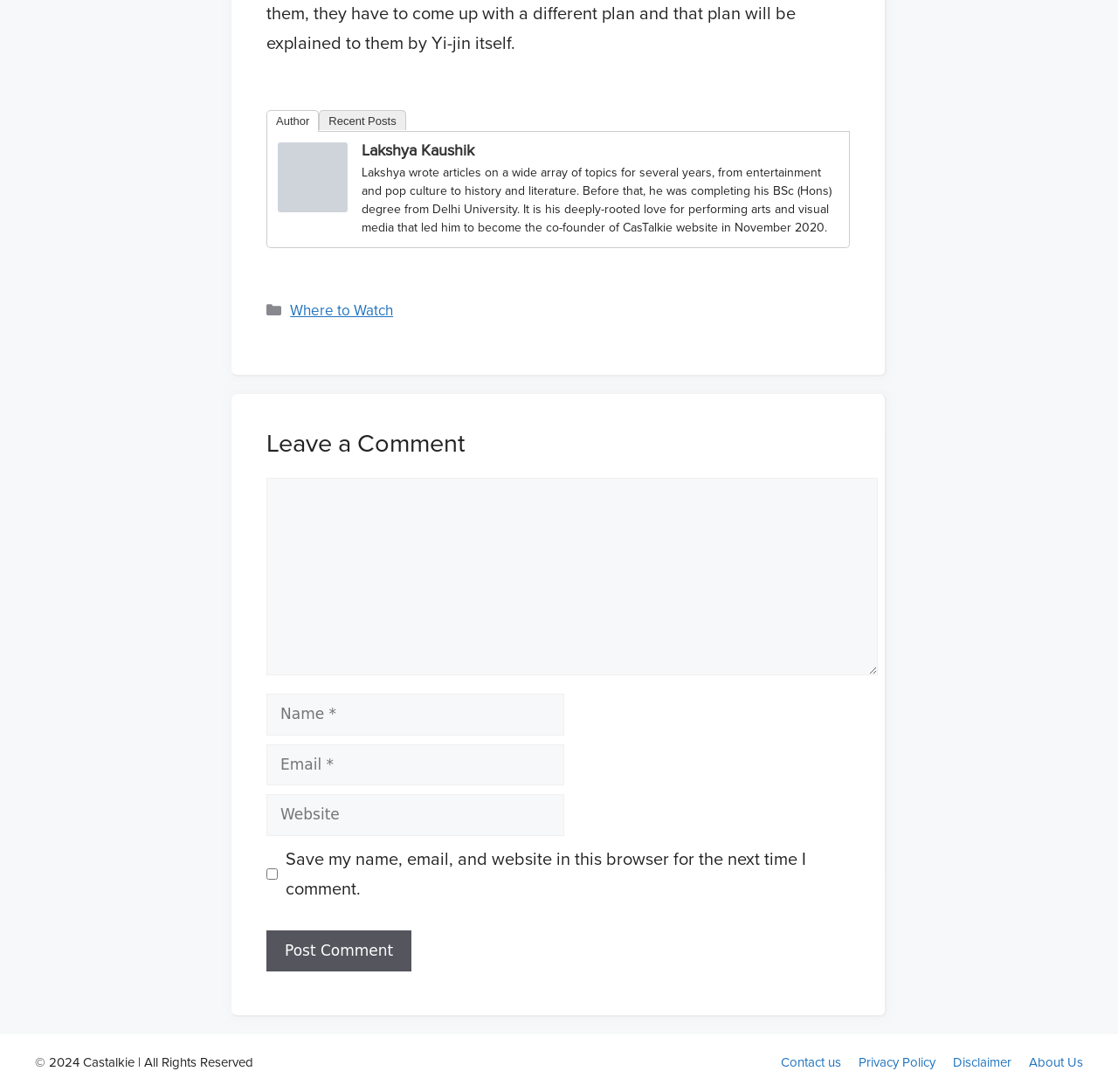Identify the bounding box for the UI element that is described as follows: "parent_node: Comment name="url" placeholder="Website"".

[0.238, 0.728, 0.505, 0.766]